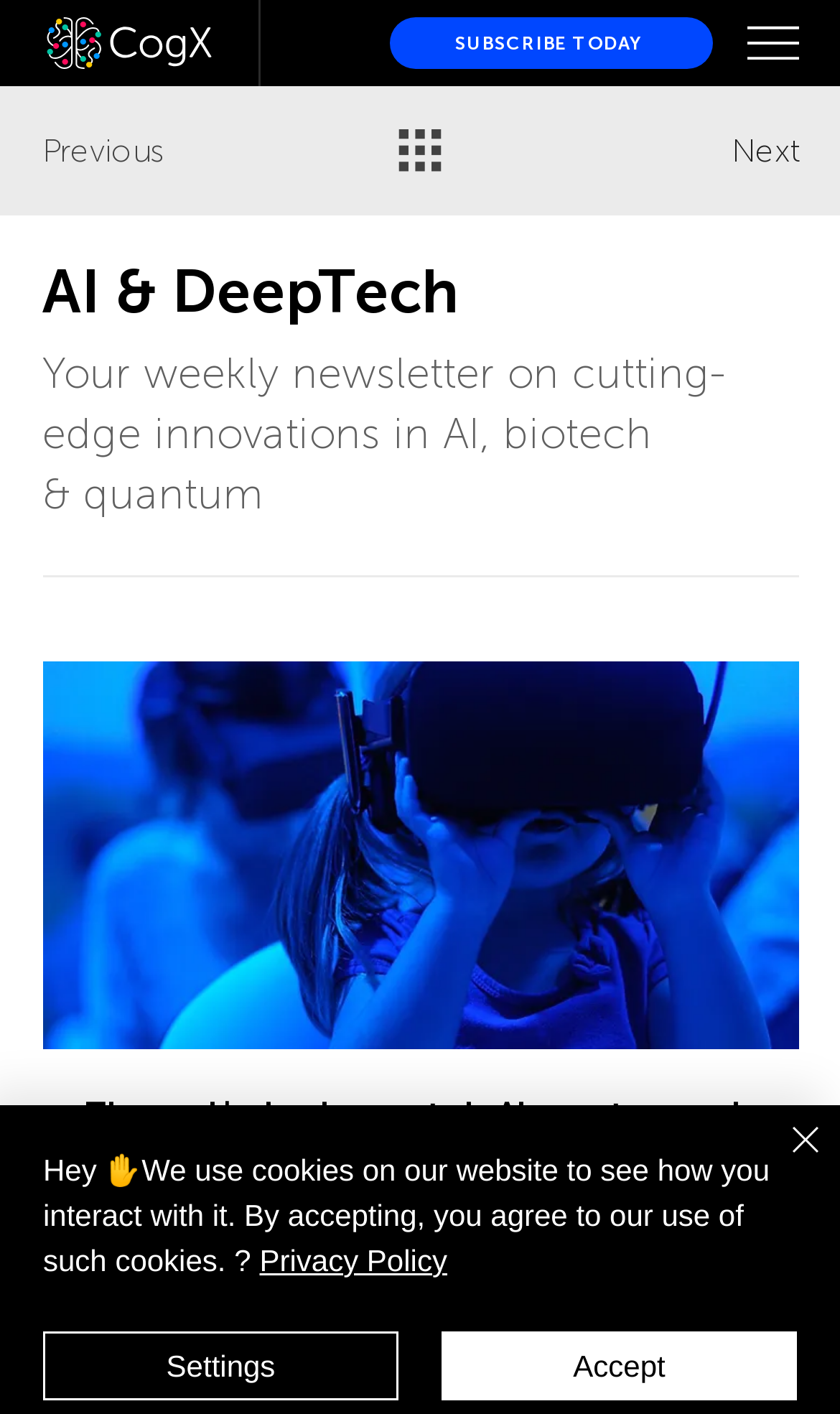Kindly provide the bounding box coordinates of the section you need to click on to fulfill the given instruction: "Get in touch through +41 78 20 03 08 1".

None